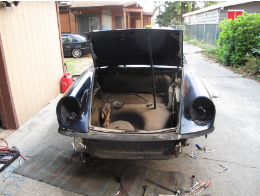Provide your answer to the question using just one word or phrase: Is the car being restored in a residential area?

Yes